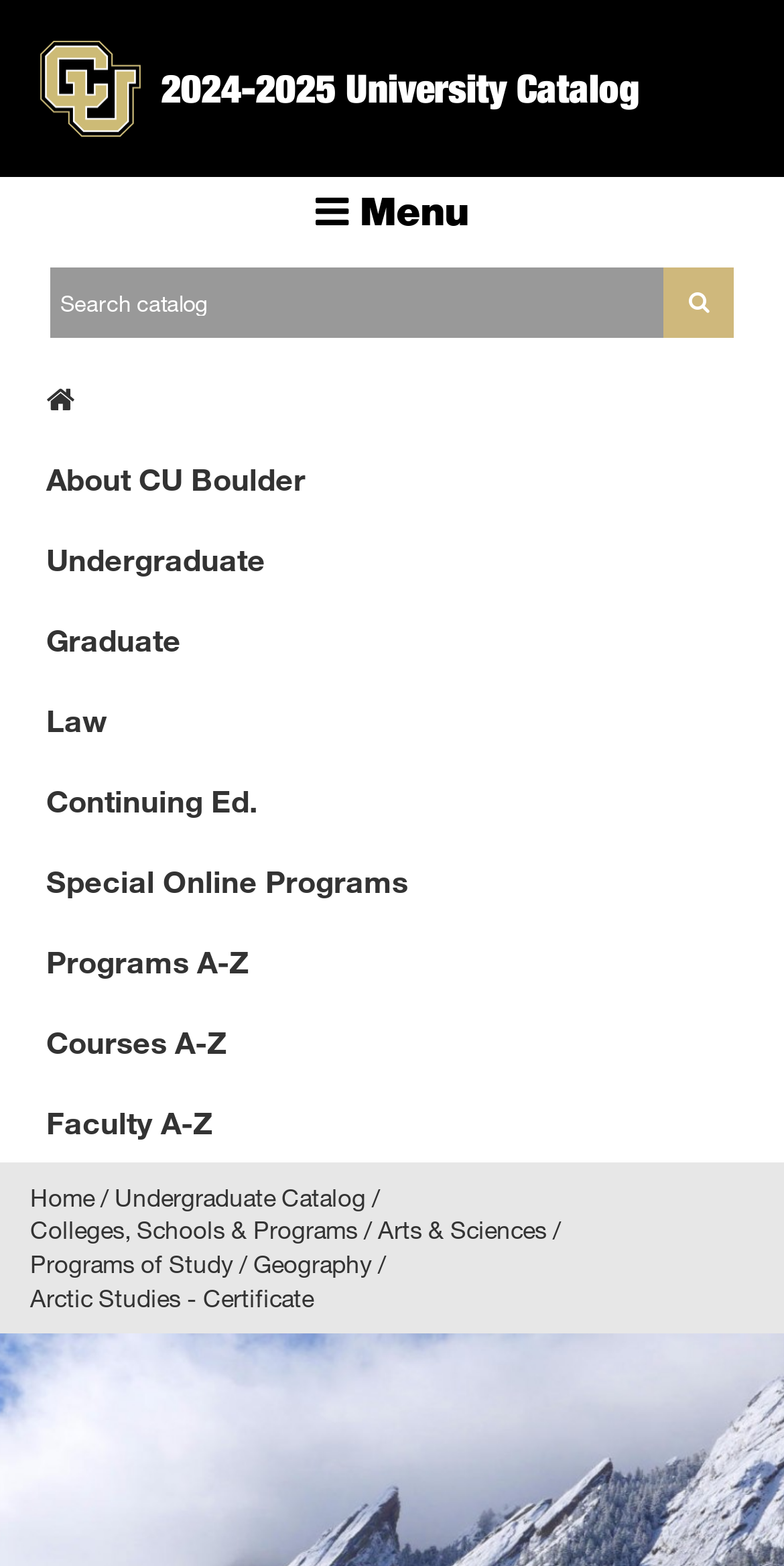Find the bounding box coordinates of the clickable region needed to perform the following instruction: "Return to the top of the page". The coordinates should be provided as four float numbers between 0 and 1, i.e., [left, top, right, bottom].

[0.851, 0.778, 0.962, 0.833]